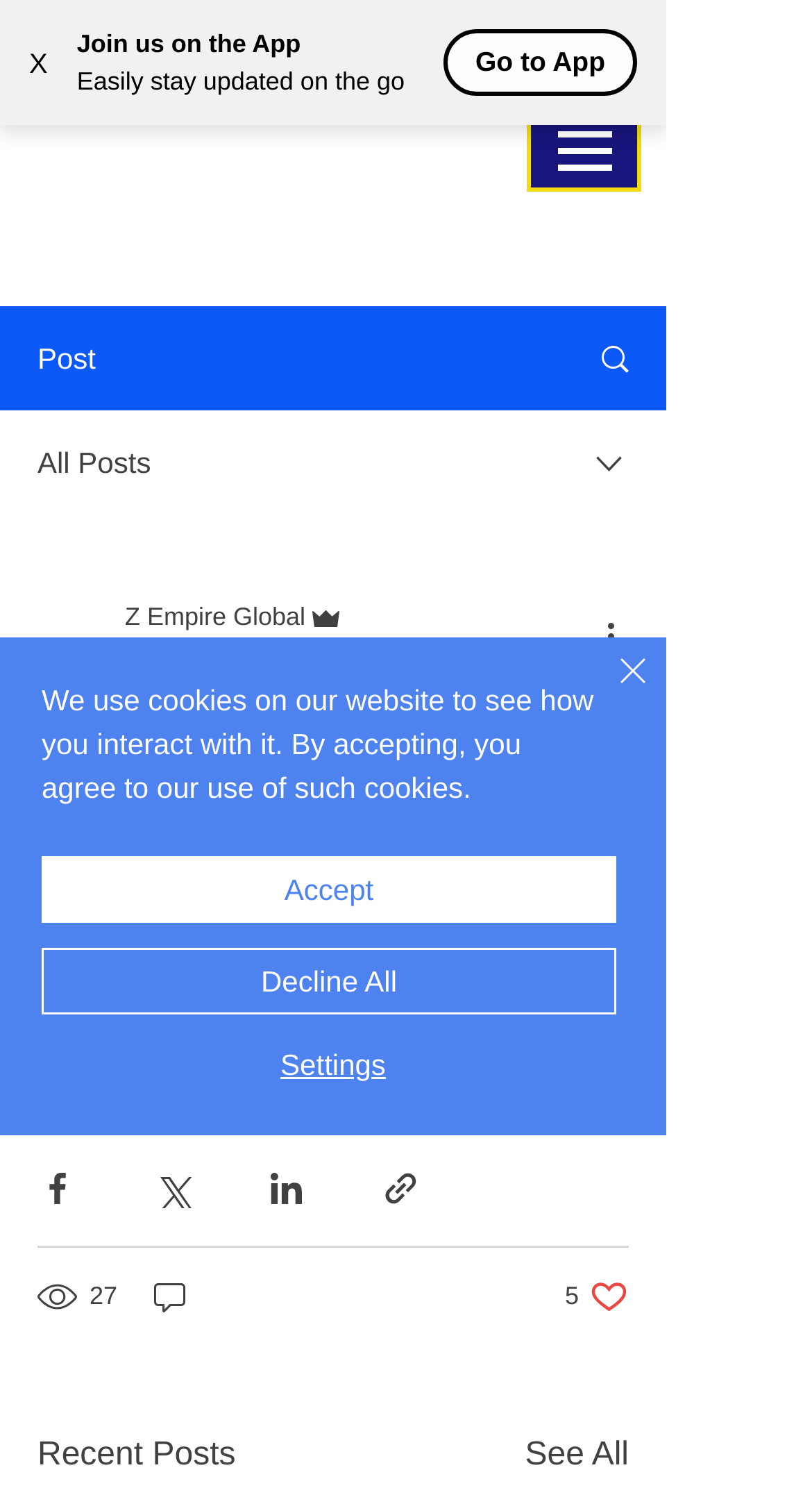Give a one-word or one-phrase response to the question: 
What is the text on the navigation element?

Site